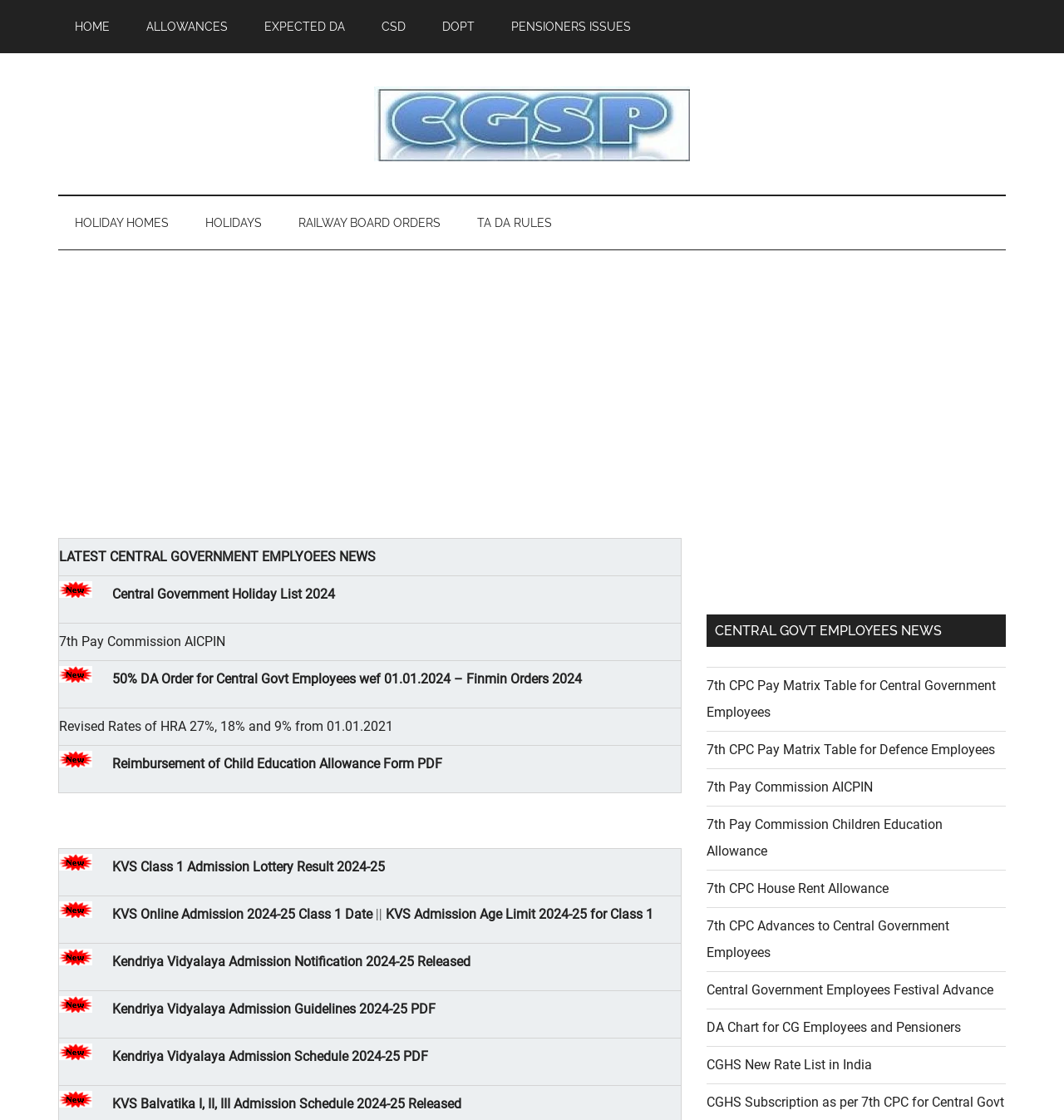Locate the coordinates of the bounding box for the clickable region that fulfills this instruction: "Check 'Kendriya Vidyalaya Admission Notification 2024-25 Released'".

[0.105, 0.852, 0.442, 0.866]